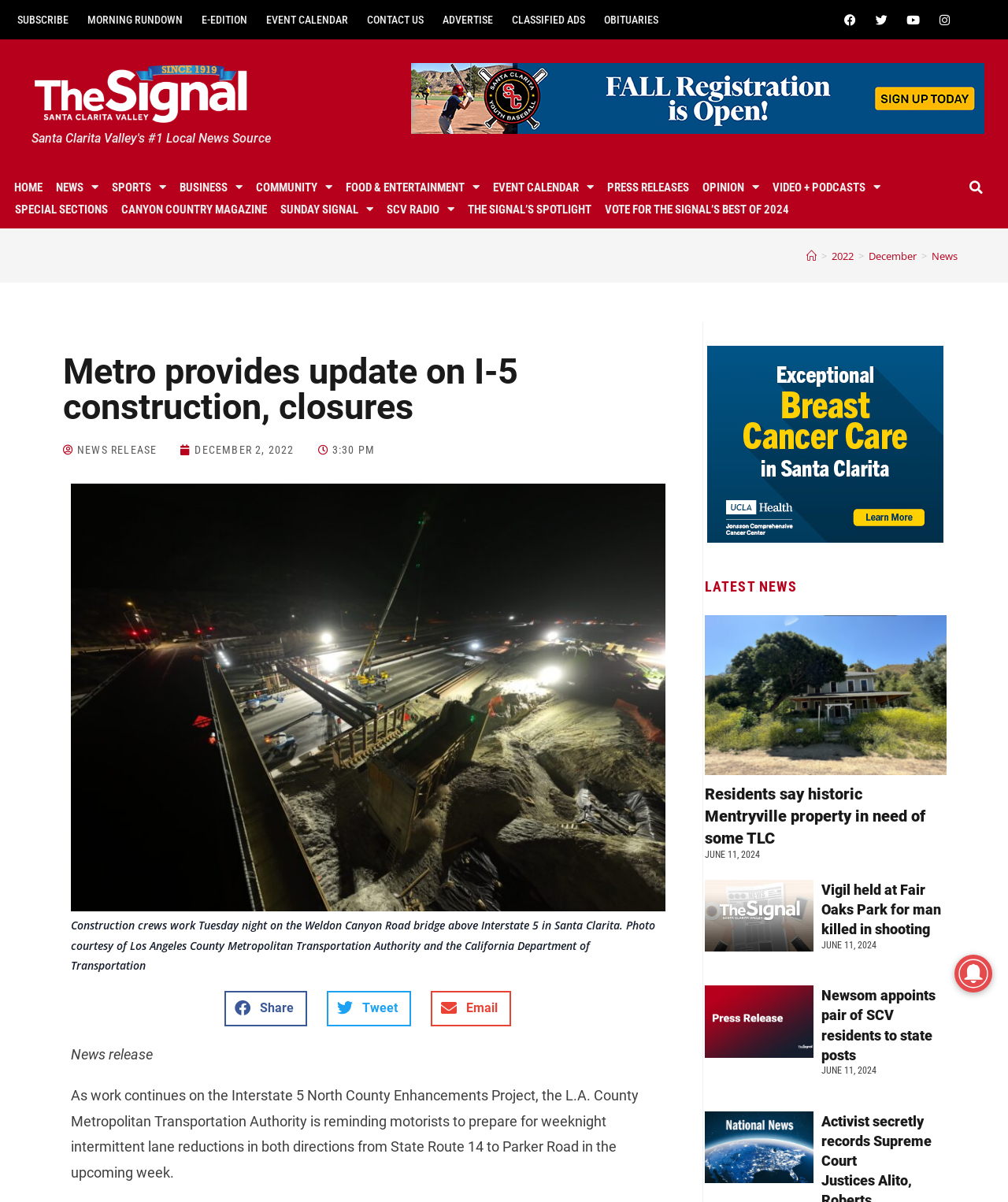Find the UI element described as: "News Release" and predict its bounding box coordinates. Ensure the coordinates are four float numbers between 0 and 1, [left, top, right, bottom].

[0.062, 0.366, 0.156, 0.383]